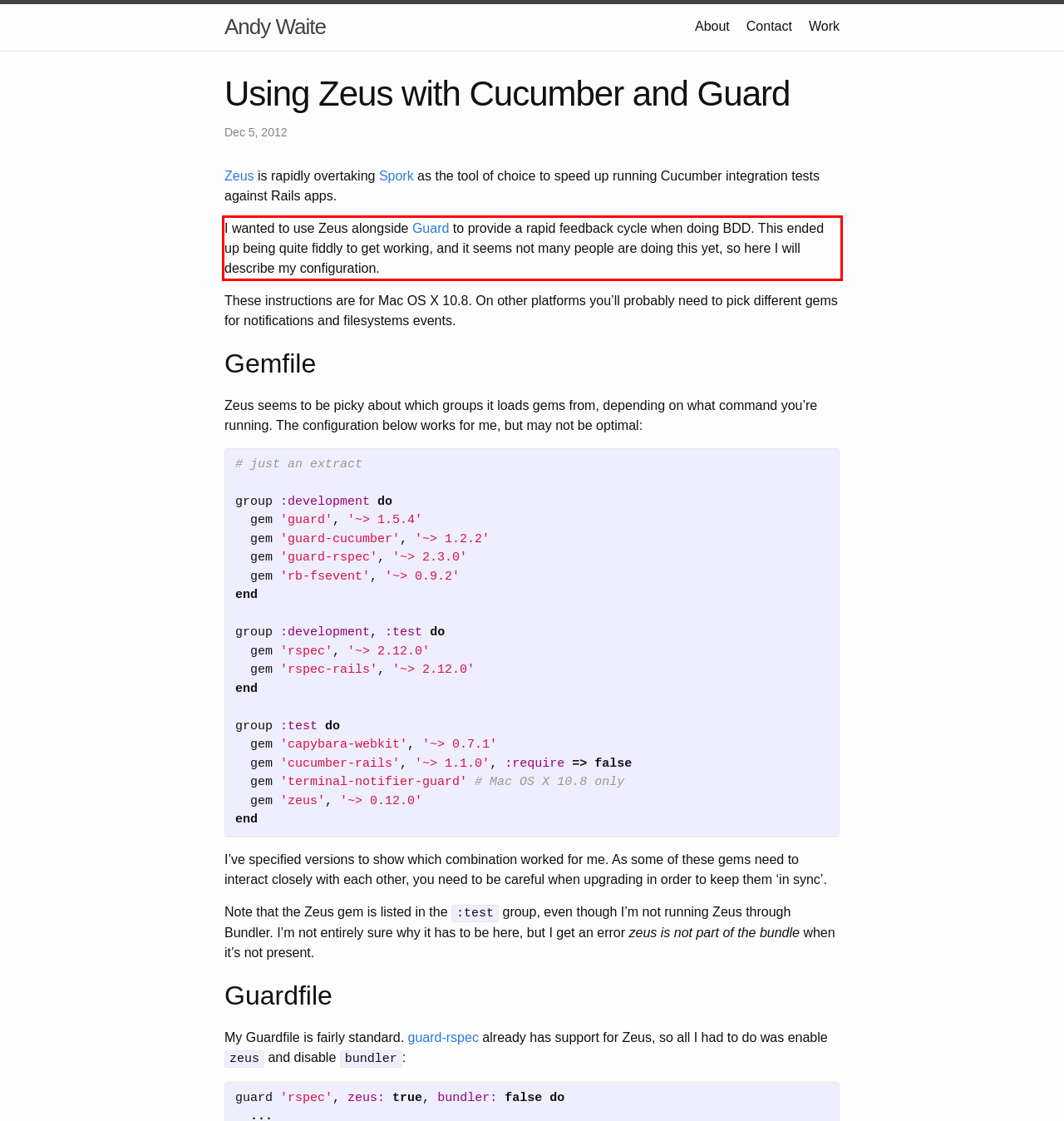Within the provided webpage screenshot, find the red rectangle bounding box and perform OCR to obtain the text content.

I wanted to use Zeus alongside Guard to provide a rapid feedback cycle when doing BDD. This ended up being quite fiddly to get working, and it seems not many people are doing this yet, so here I will describe my configuration.